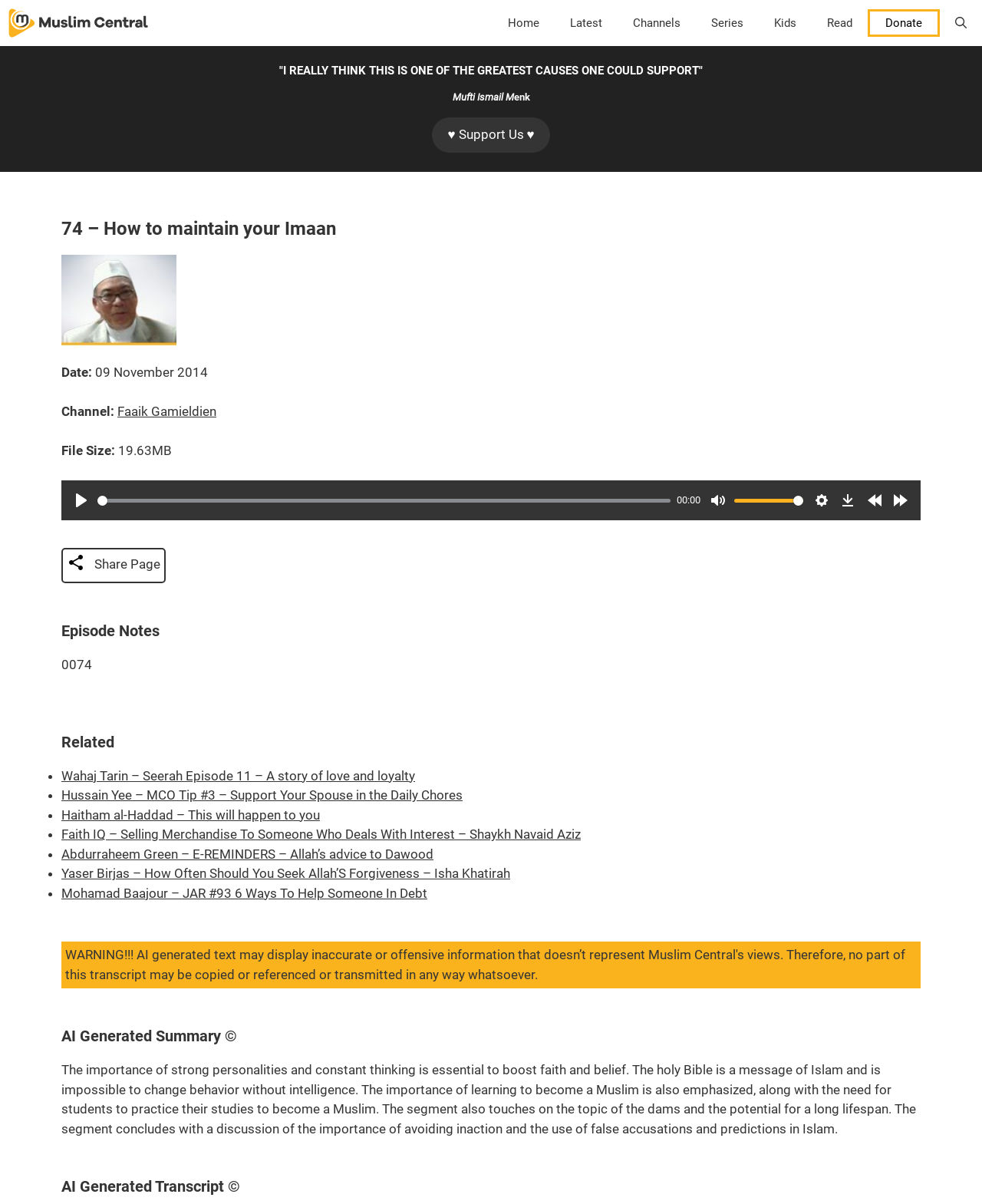Find the coordinates for the bounding box of the element with this description: "parent_node: SCOR Working Group 145".

None